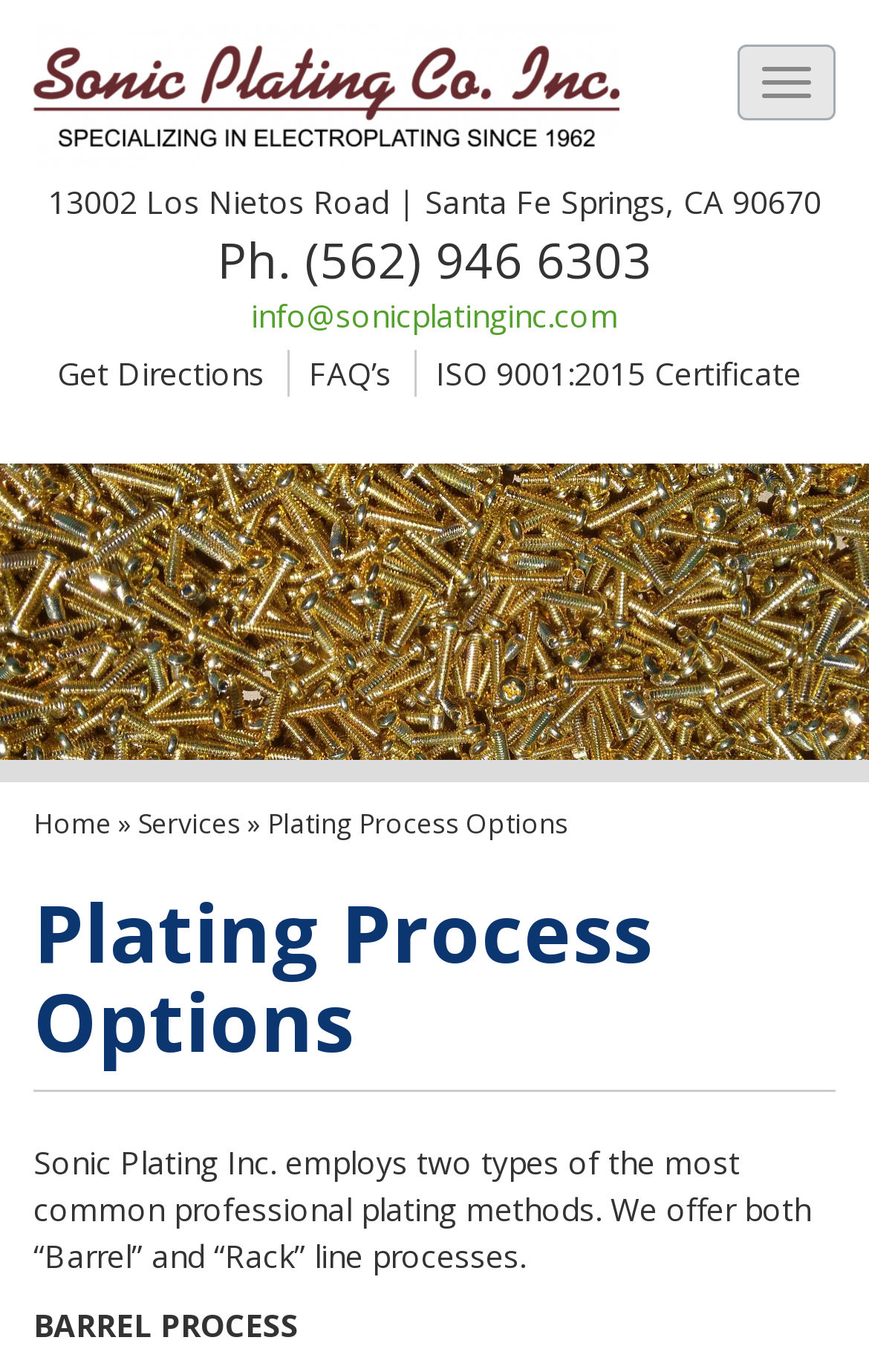Locate the heading on the webpage and return its text.

Plating Process Options